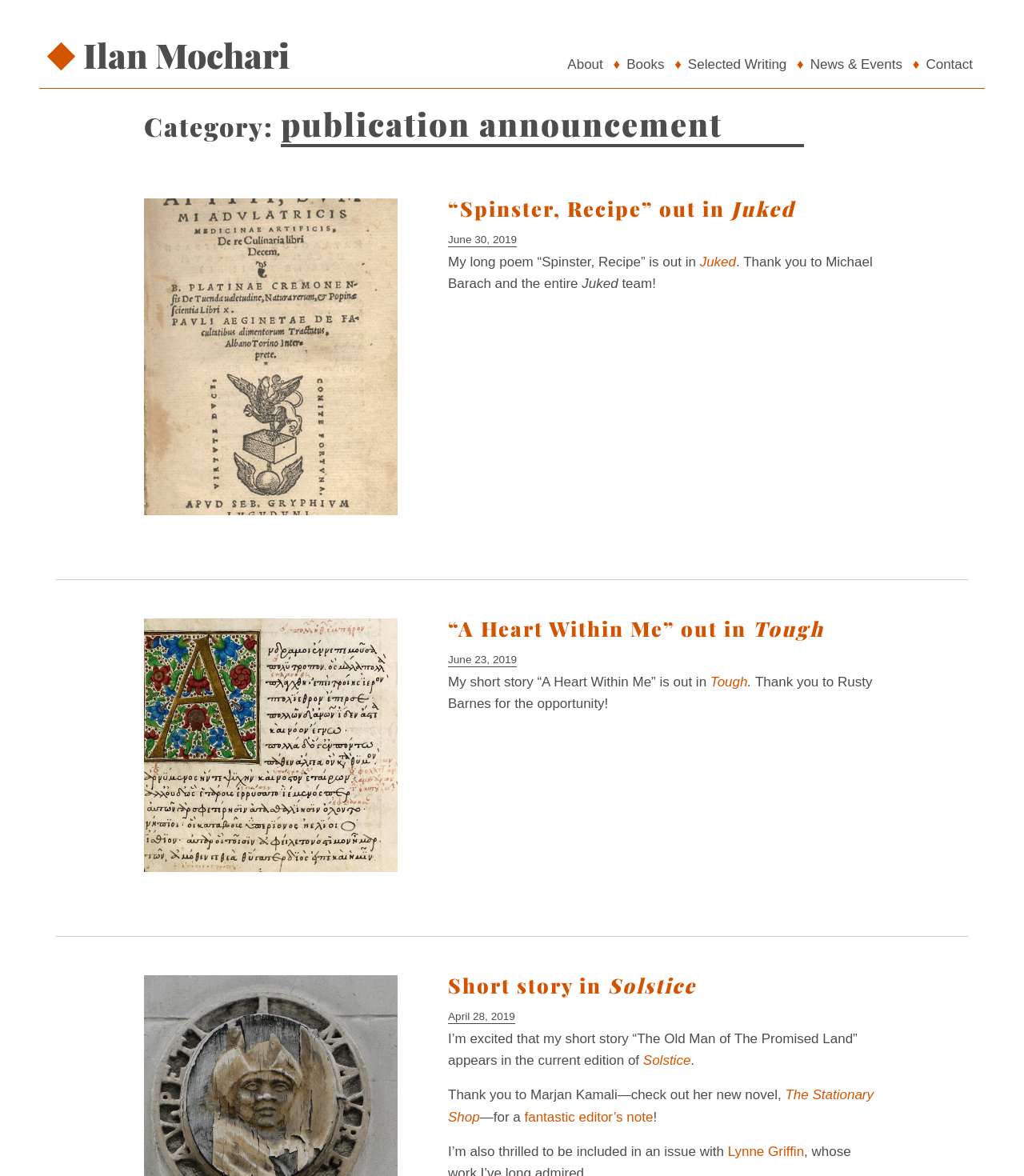Please reply to the following question using a single word or phrase: 
Who is the author of the publication announcements?

Ilan Mochari